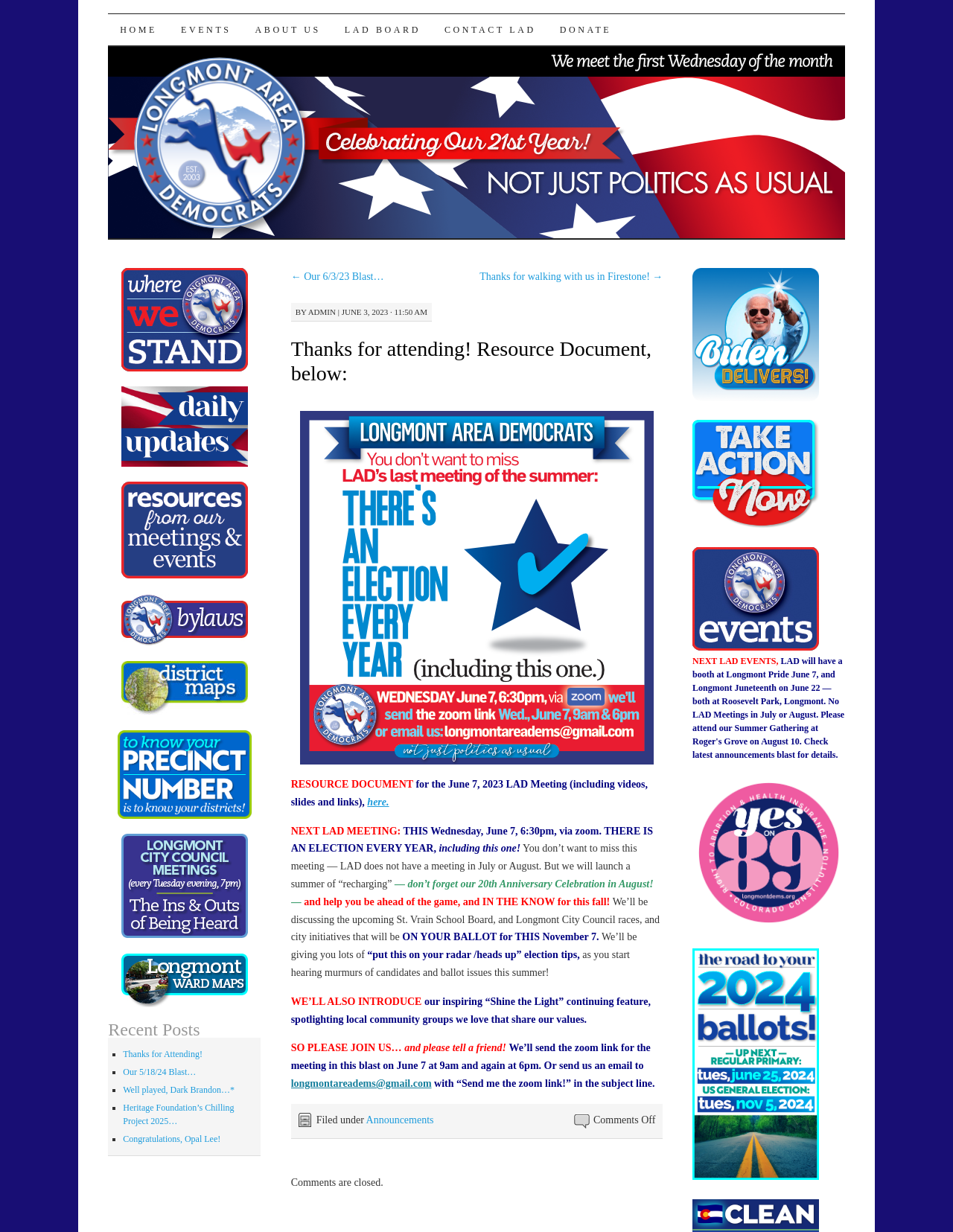Determine the bounding box coordinates of the section I need to click to execute the following instruction: "Get more information". Provide the coordinates as four float numbers between 0 and 1, i.e., [left, top, right, bottom].

None